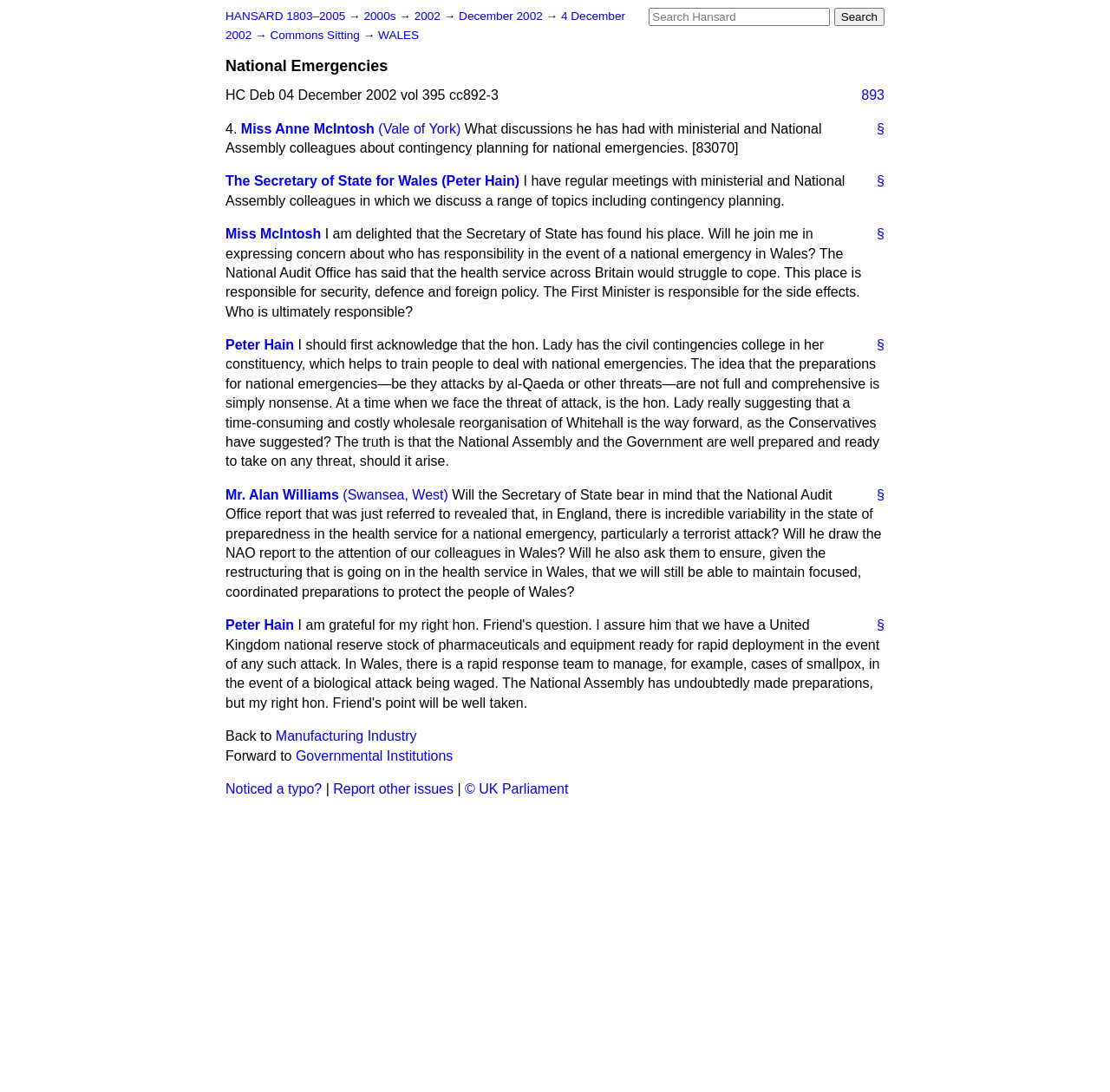Locate the bounding box coordinates of the element you need to click to accomplish the task described by this instruction: "View the Commons Sitting".

[0.243, 0.027, 0.327, 0.038]